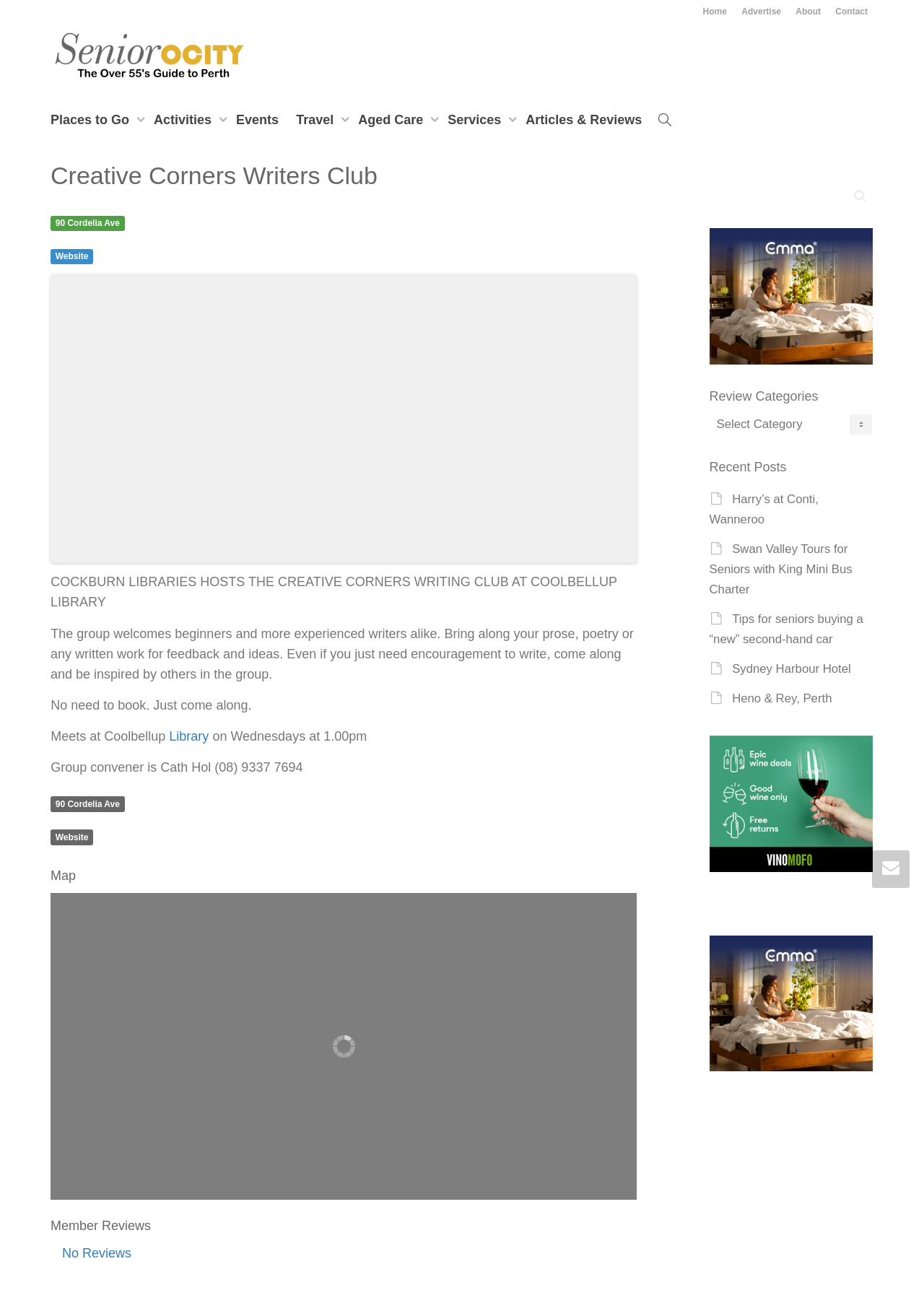Determine the bounding box coordinates of the section to be clicked to follow the instruction: "Read more about the group at Coolbellup Library". The coordinates should be given as four float numbers between 0 and 1, formatted as [left, top, right, bottom].

[0.183, 0.565, 0.226, 0.576]